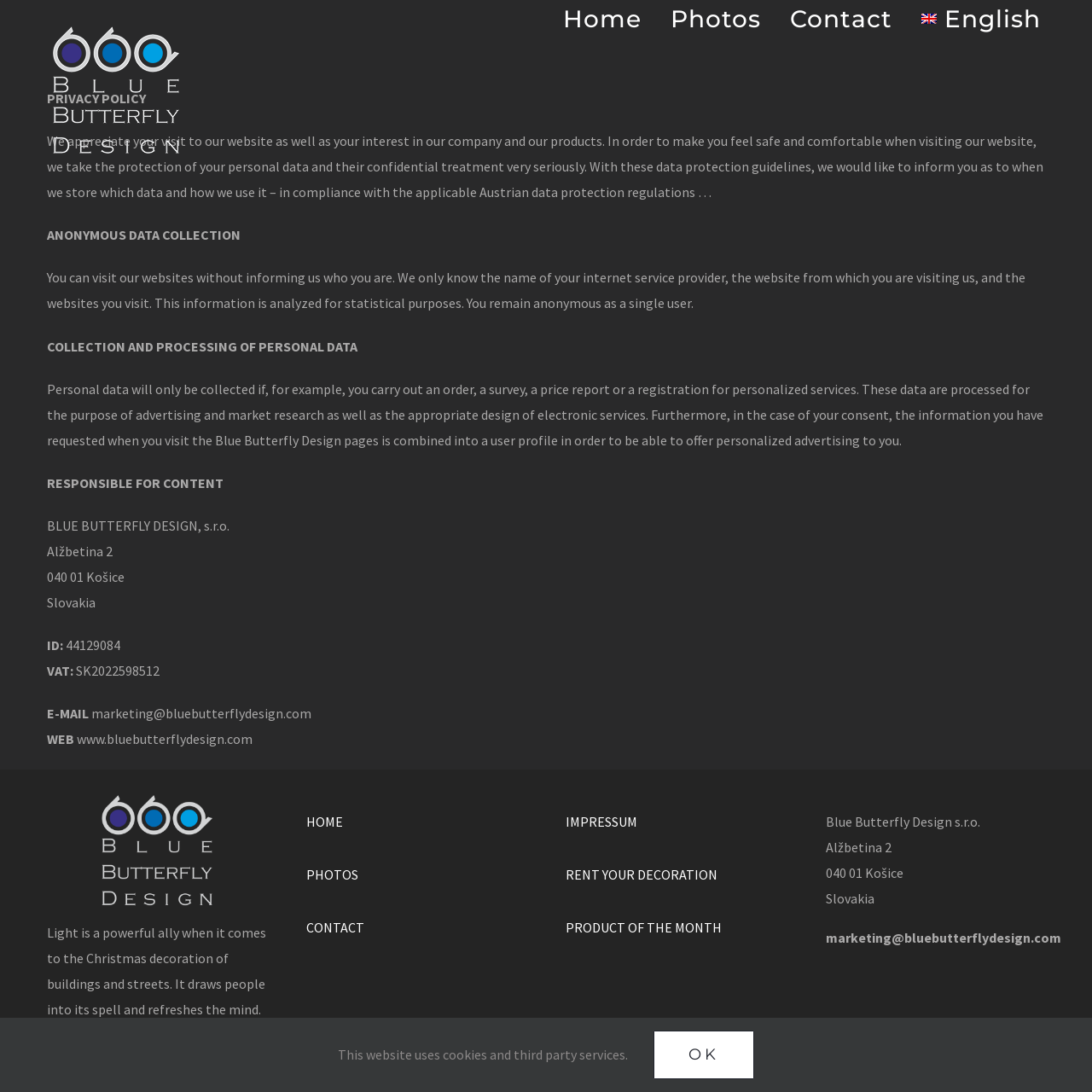What is the purpose of collecting personal data?
Examine the image and provide an in-depth answer to the question.

According to the 'COLLECTION AND PROCESSING OF PERSONAL DATA' section, personal data is collected for the purpose of advertising and market research, as well as for the appropriate design of electronic services.